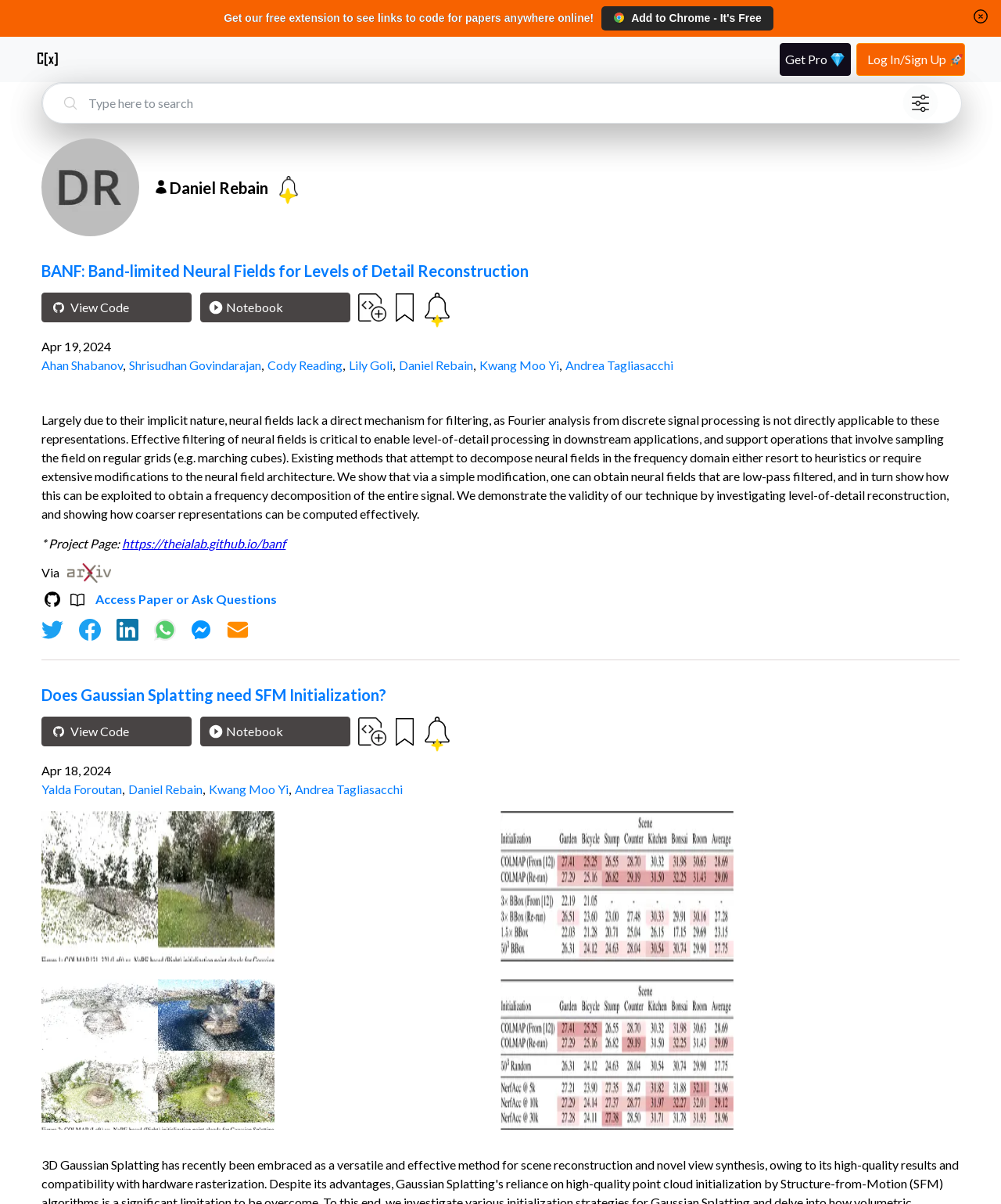What is the topic of the first paper?
Using the visual information, reply with a single word or short phrase.

BANF: Band-limited Neural Fields for Levels of Detail Reconstruction